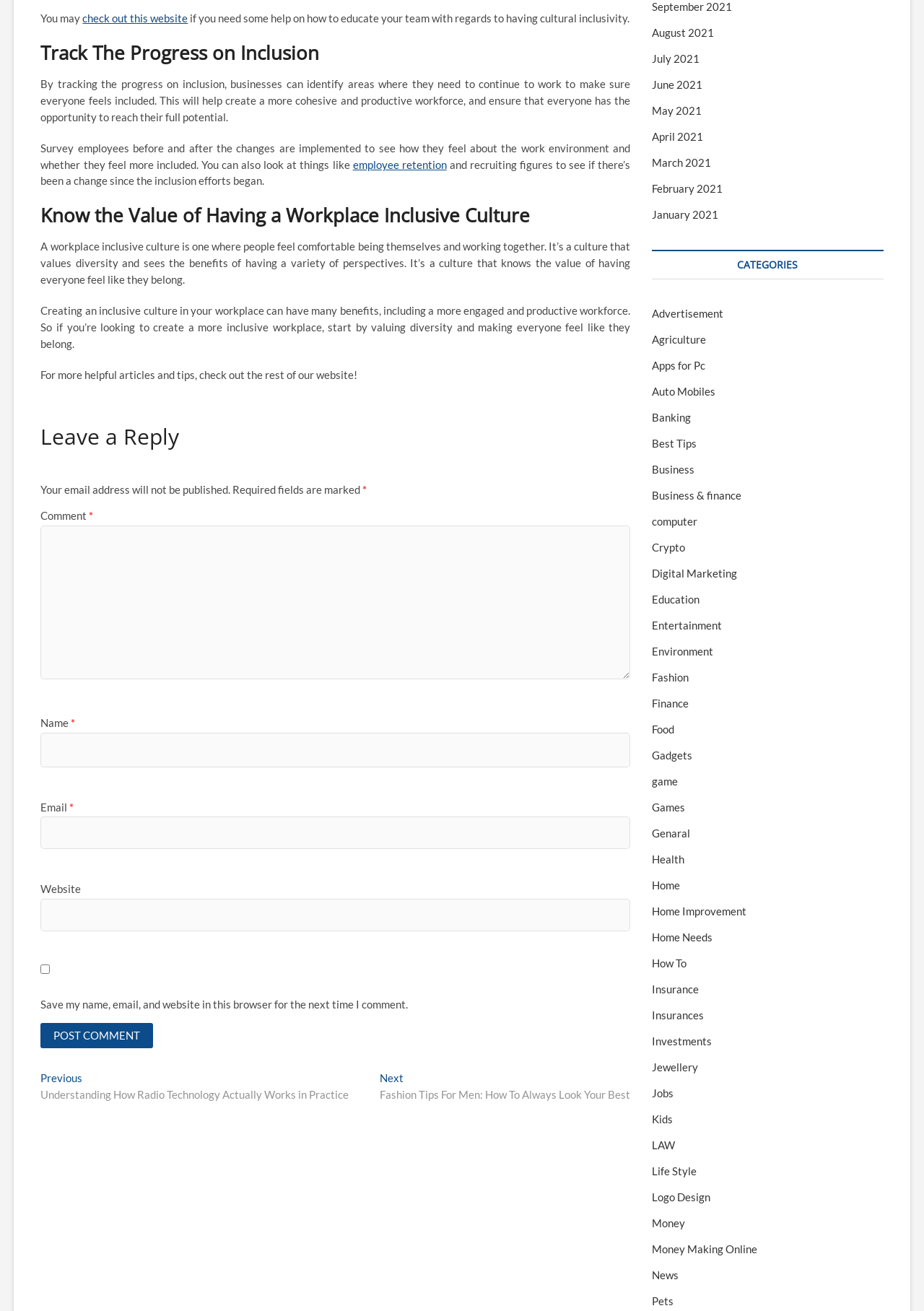Give a short answer to this question using one word or a phrase:
What is the purpose of tracking progress on inclusion?

Identify areas to improve